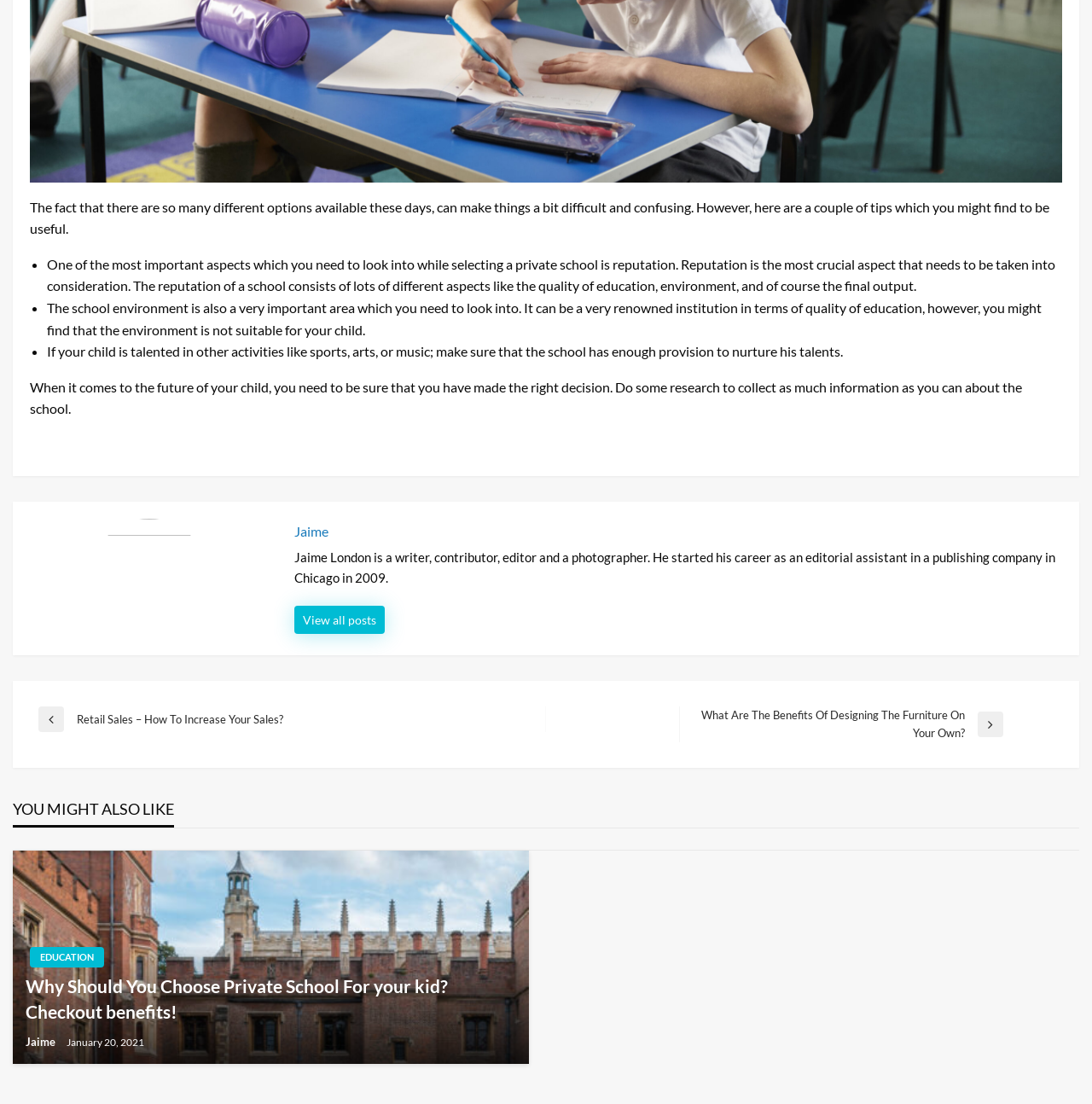What is the author of the article?
Could you answer the question in a detailed manner, providing as much information as possible?

The author of the article can be found by looking at the link 'Jaime' which is a heading element, and it is also mentioned in the text 'Jaime London is a writer, contributor, editor and a photographer.'